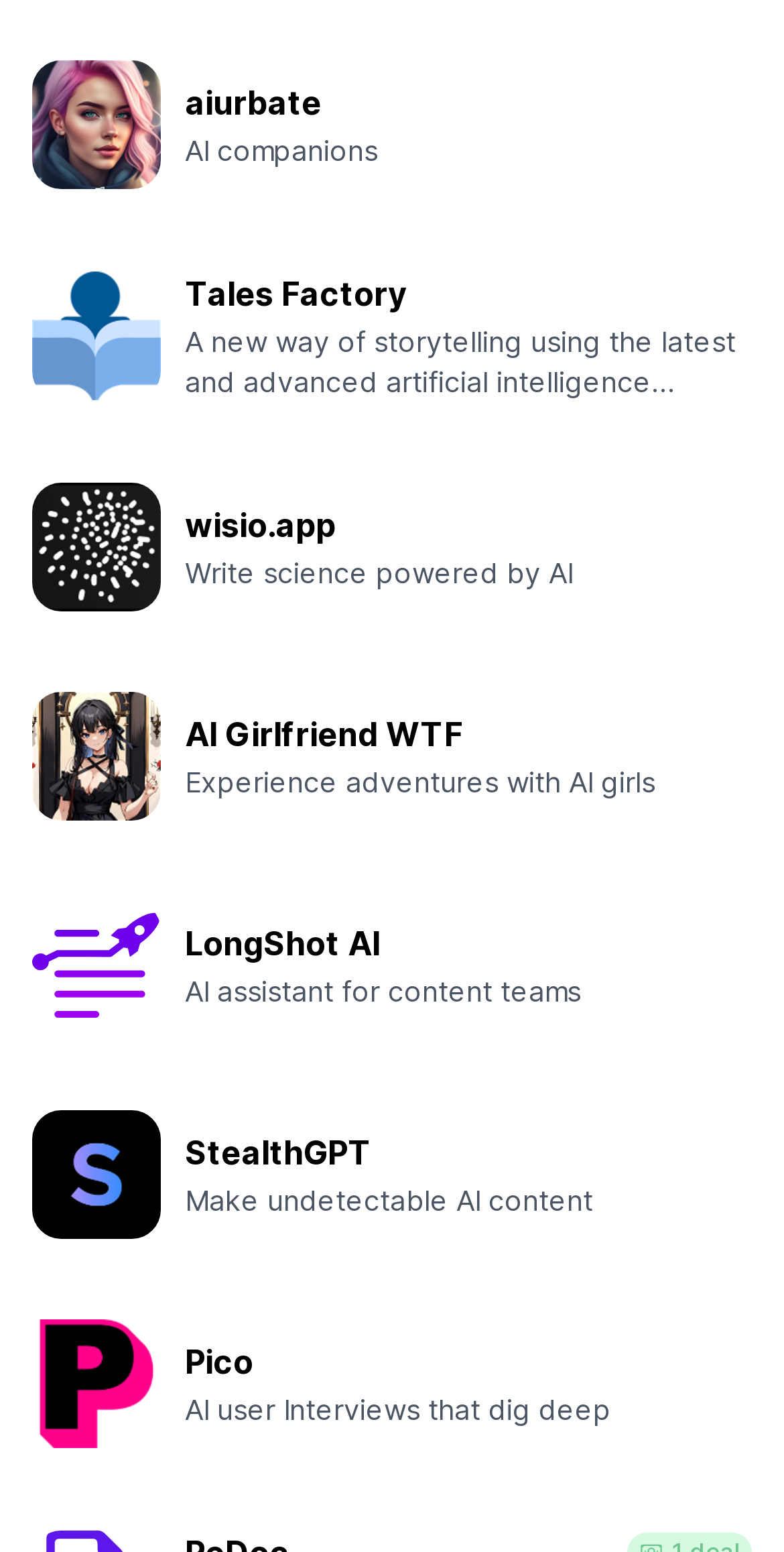Find the bounding box of the UI element described as: "aiurbate AI companions". The bounding box coordinates should be given as four float values between 0 and 1, i.e., [left, top, right, bottom].

[0.041, 0.039, 0.959, 0.122]